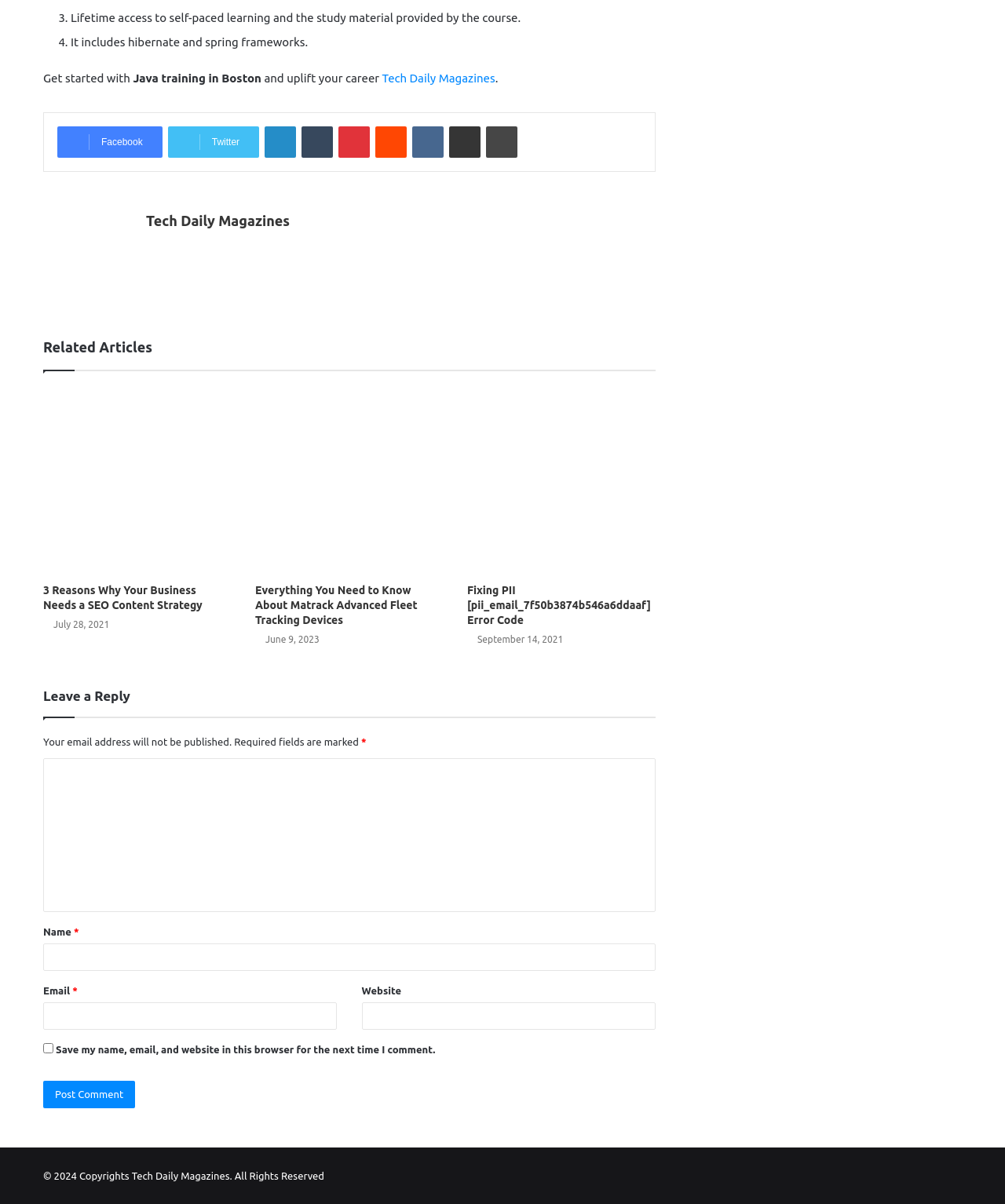What is the topic of the first related article?
Please answer the question with a detailed and comprehensive explanation.

The first related article is listed under the 'Related Articles' heading, and its title is '3 Reasons Why Your Business Needs a SEO Content Strategy', which indicates that the topic is about SEO Content Strategy.